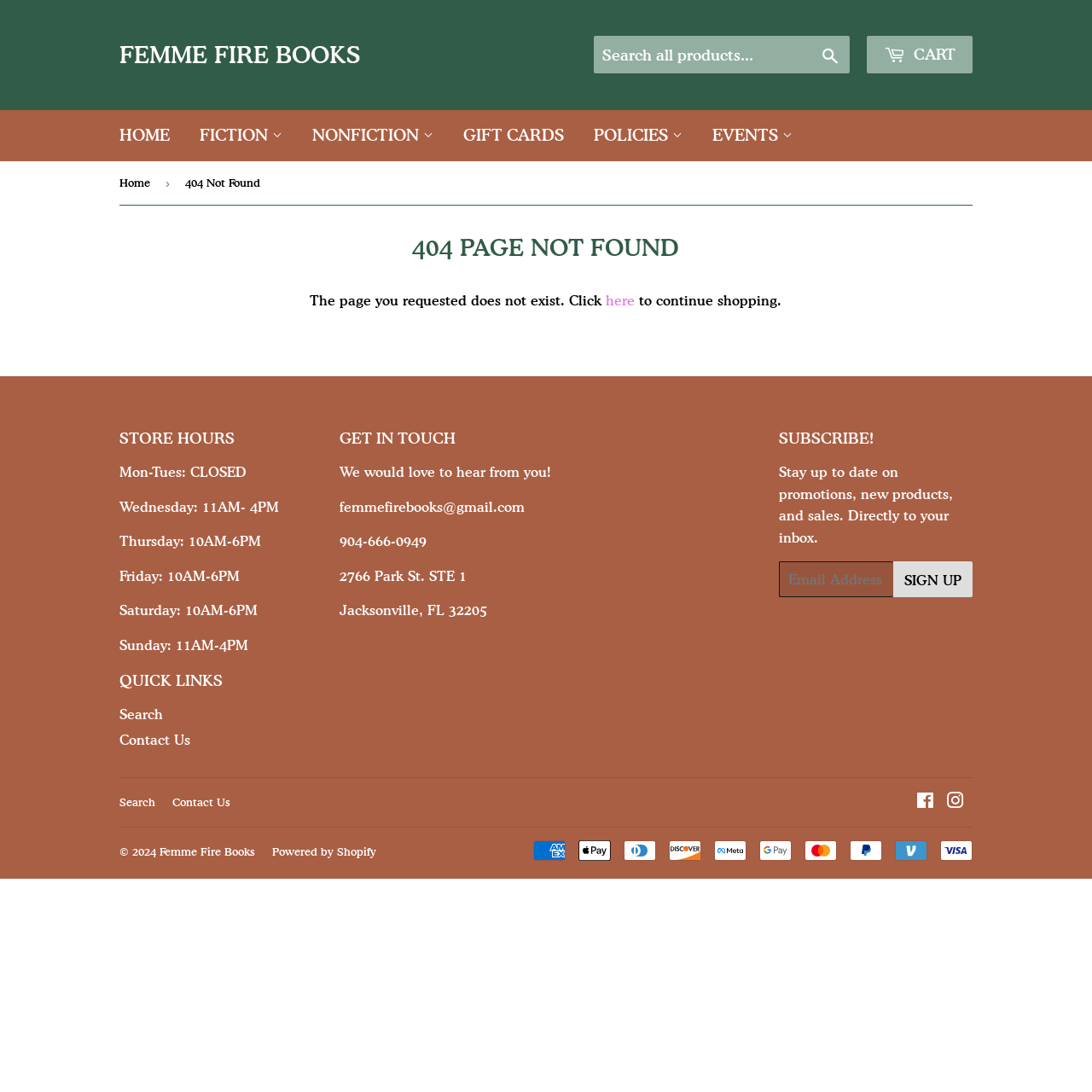Please specify the bounding box coordinates in the format (top-left x, top-left y, bottom-right x, bottom-right y), with all values as floating point numbers between 0 and 1. Identify the bounding box of the UI element described by: Search

[0.743, 0.035, 0.778, 0.068]